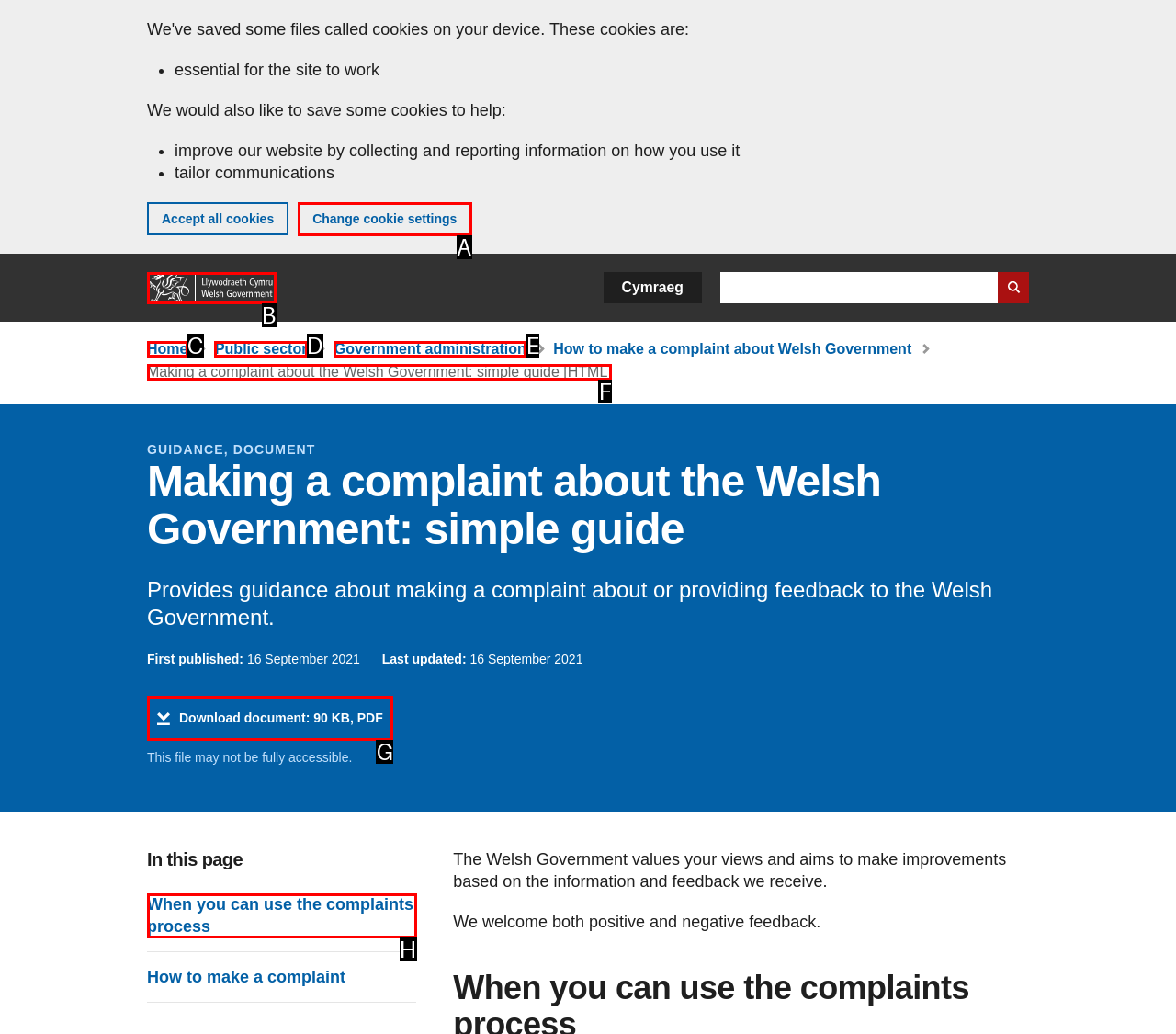Identify the correct UI element to click for this instruction: Download document
Respond with the appropriate option's letter from the provided choices directly.

G